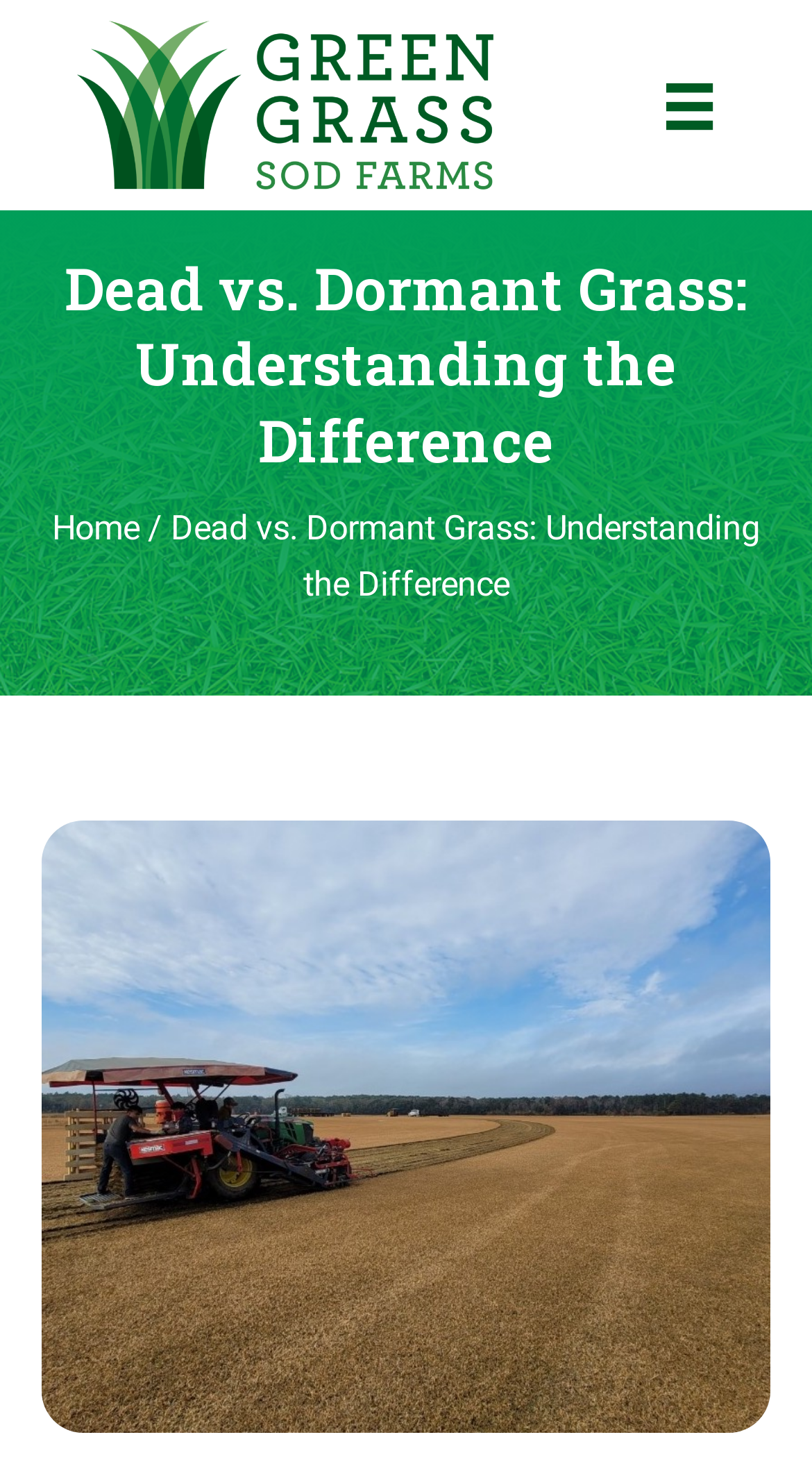Using the image as a reference, answer the following question in as much detail as possible:
What is the topic of the webpage?

The topic of the webpage can be determined by looking at the heading element with the description 'Dead vs. Dormant Grass: Understanding the Difference' located at the top center of the webpage. The bounding box coordinates of this element are [0.051, 0.171, 0.949, 0.326], indicating its position on the webpage. The content of this heading suggests that the webpage is about understanding the difference between dead and dormant grass.